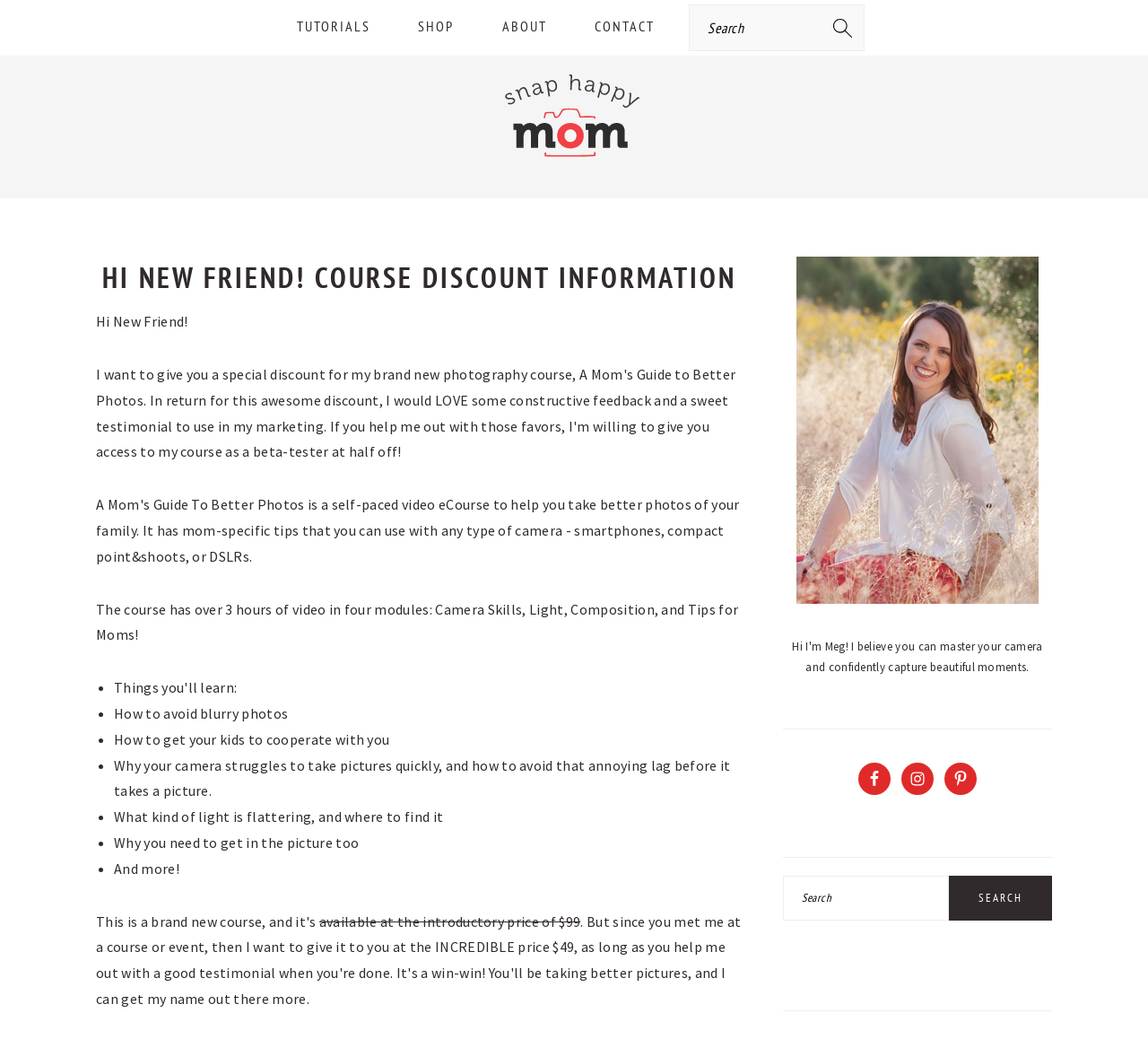Identify the bounding box coordinates for the element you need to click to achieve the following task: "Click on 'Where Did Top 10 Unforgettable Bowling Figures In Test Cricket History Go To College'". The coordinates must be four float values ranging from 0 to 1, formatted as [left, top, right, bottom].

None